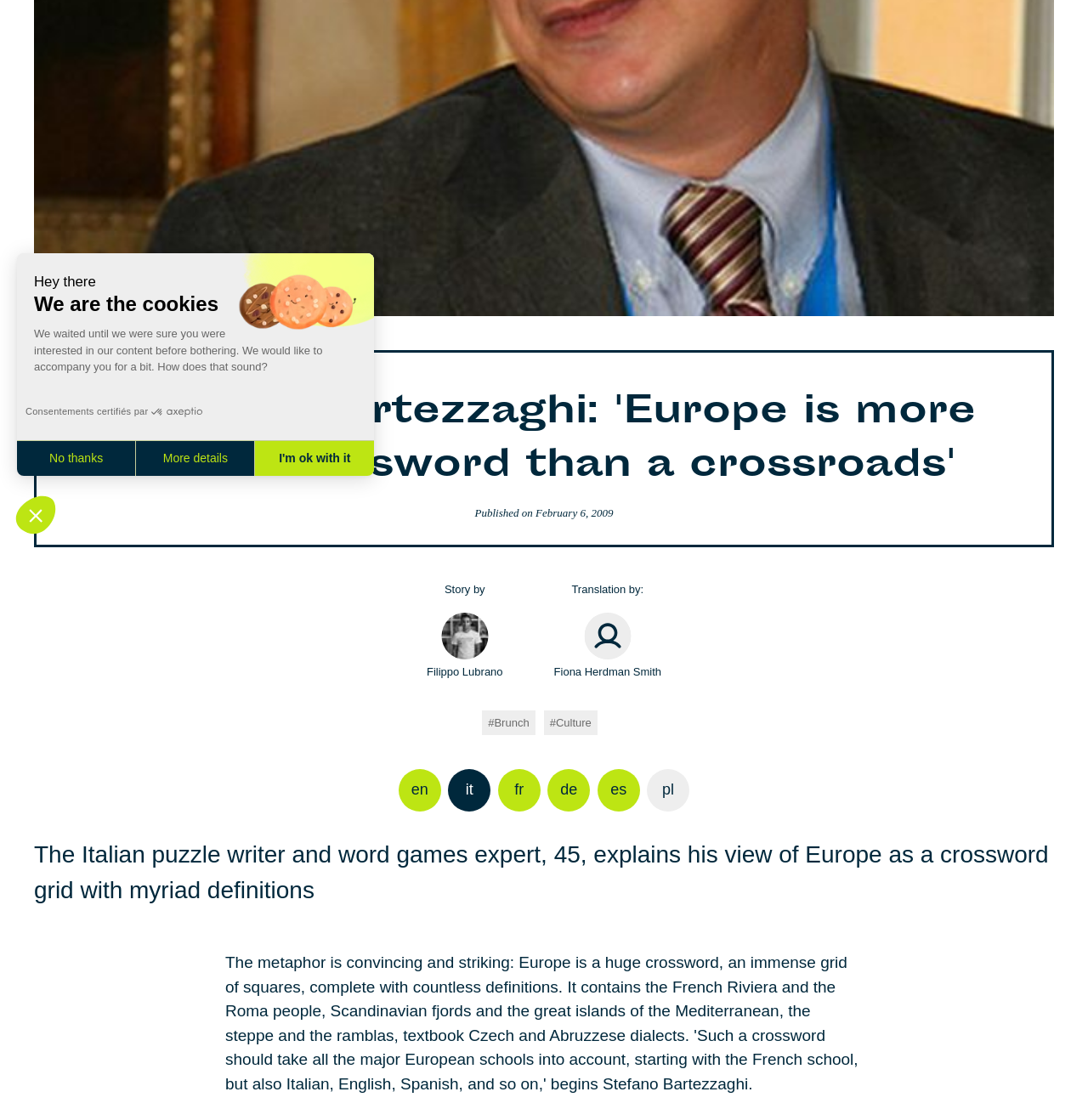Bounding box coordinates are specified in the format (top-left x, top-left y, bottom-right x, bottom-right y). All values are floating point numbers bounded between 0 and 1. Please provide the bounding box coordinate of the region this sentence describes: pl

[0.595, 0.687, 0.634, 0.725]